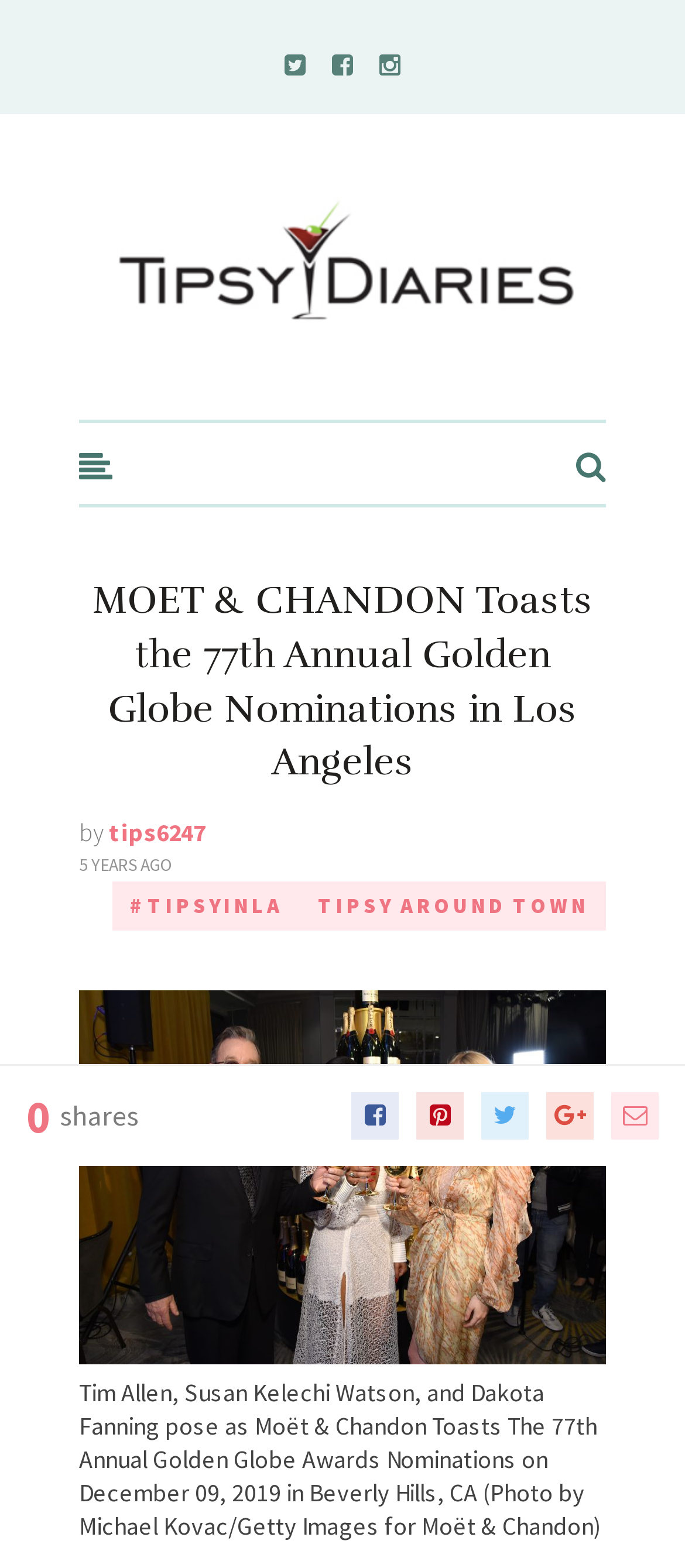Provide the bounding box coordinates for the UI element described in this sentence: "Tipsy Diaries". The coordinates should be four float values between 0 and 1, i.e., [left, top, right, bottom].

[0.115, 0.118, 0.885, 0.223]